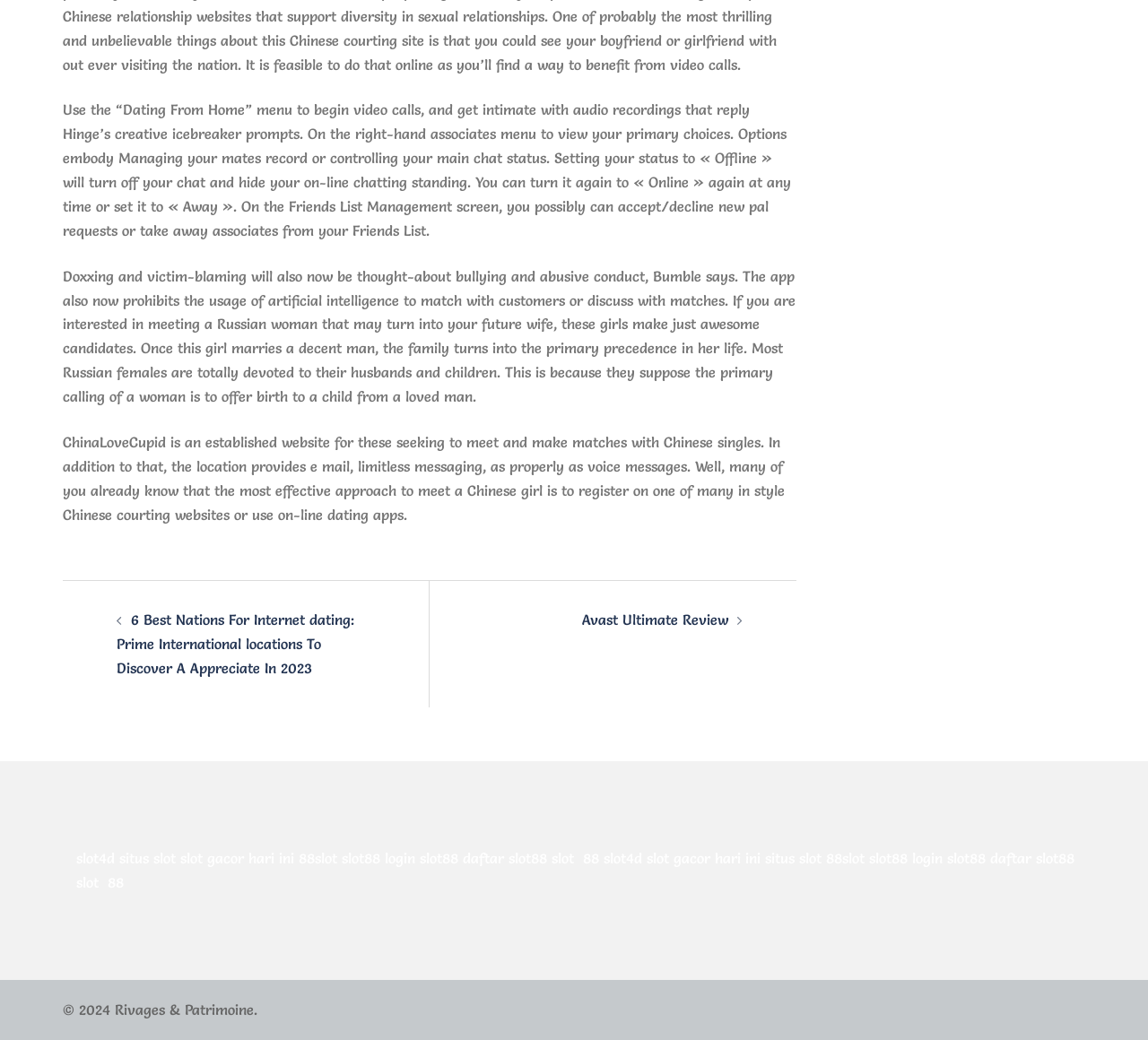Given the element description, predict the bounding box coordinates in the format (top-left x, top-left y, bottom-right x, bottom-right y), using floating point numbers between 0 and 1: situs slot

[0.104, 0.816, 0.153, 0.834]